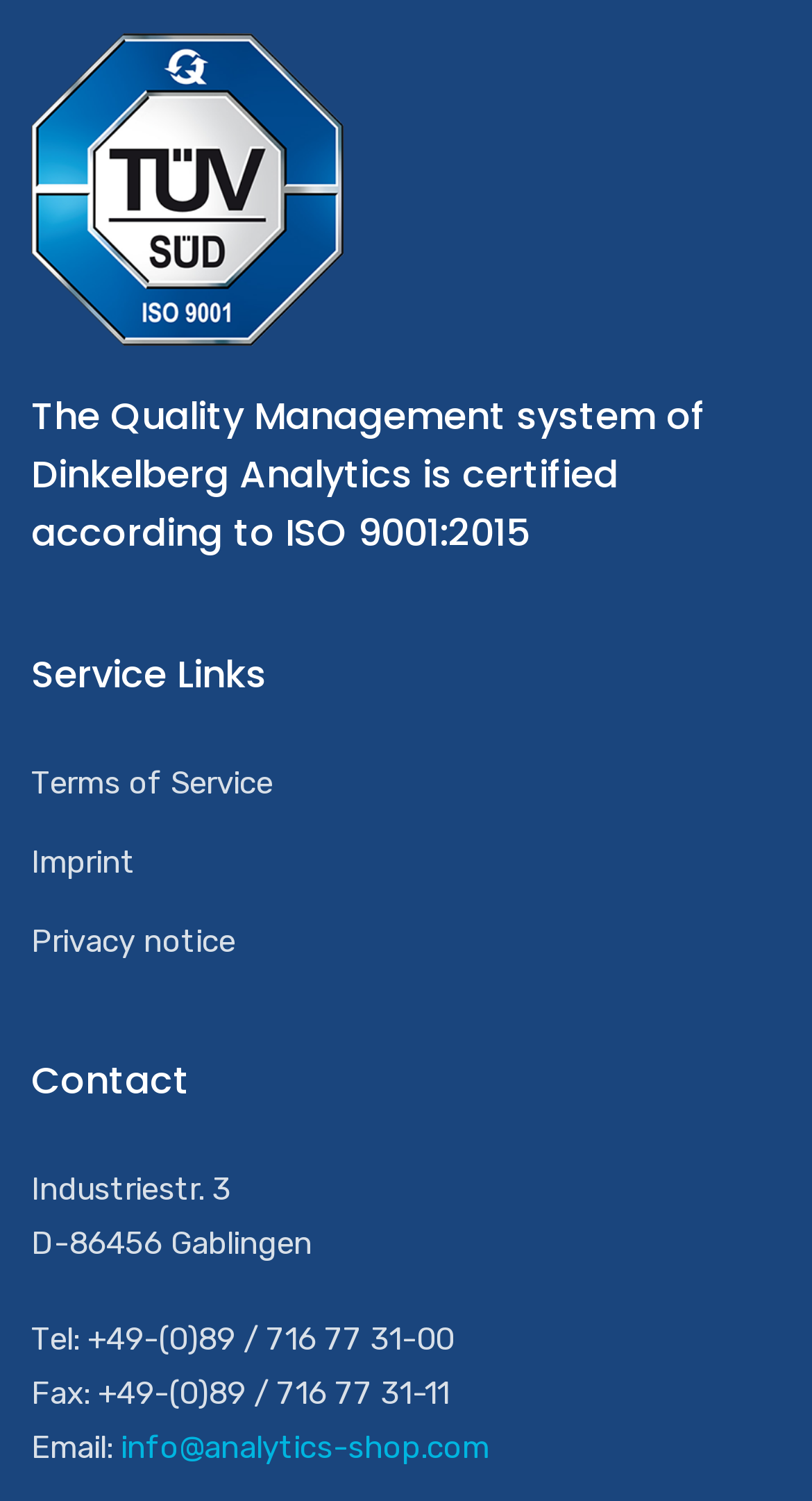What is the address of Dinkelberg Analytics?
Give a detailed explanation using the information visible in the image.

The address of Dinkelberg Analytics can be found in the 'Contact' section, which is located below the 'Service Links' section. The address is stated as 'Industriestr. 3' and 'D-86456 Gablingen'.